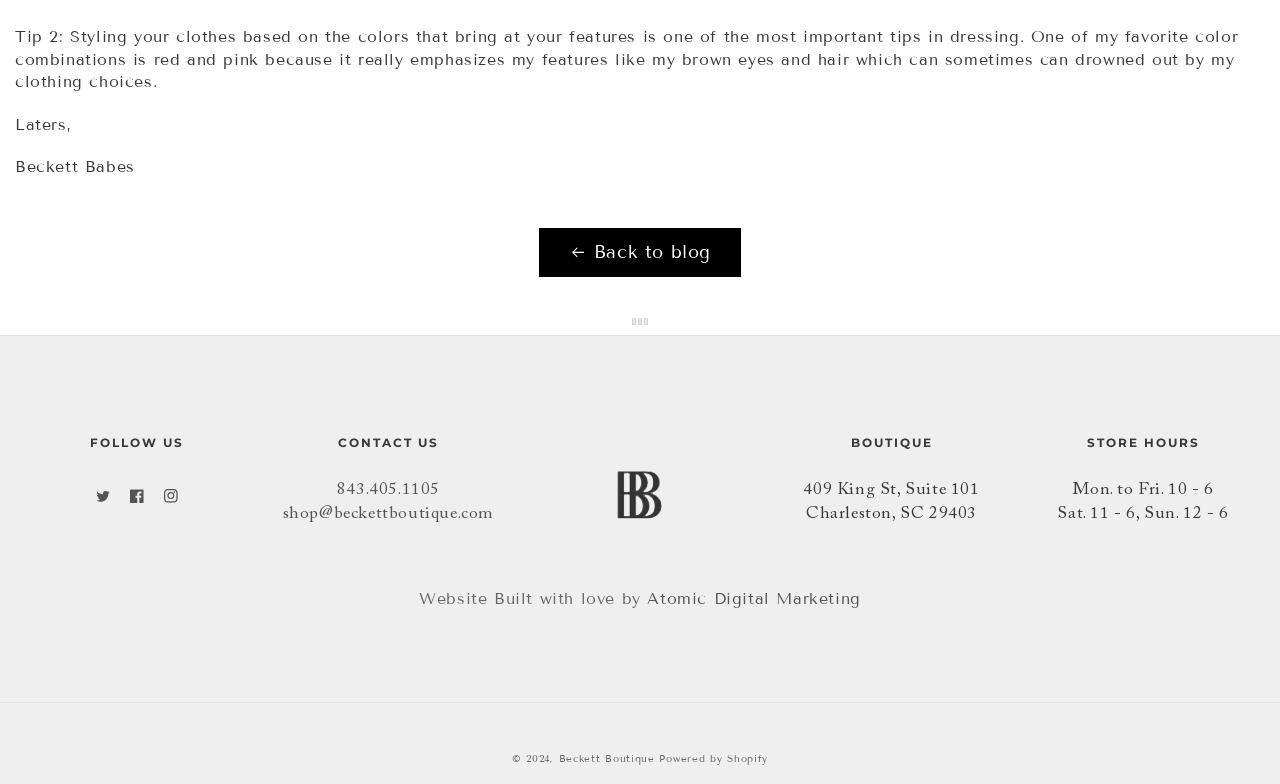Please identify the bounding box coordinates of the element that needs to be clicked to execute the following command: "Contact us by phone". Provide the bounding box using four float numbers between 0 and 1, formatted as [left, top, right, bottom].

[0.263, 0.615, 0.344, 0.636]